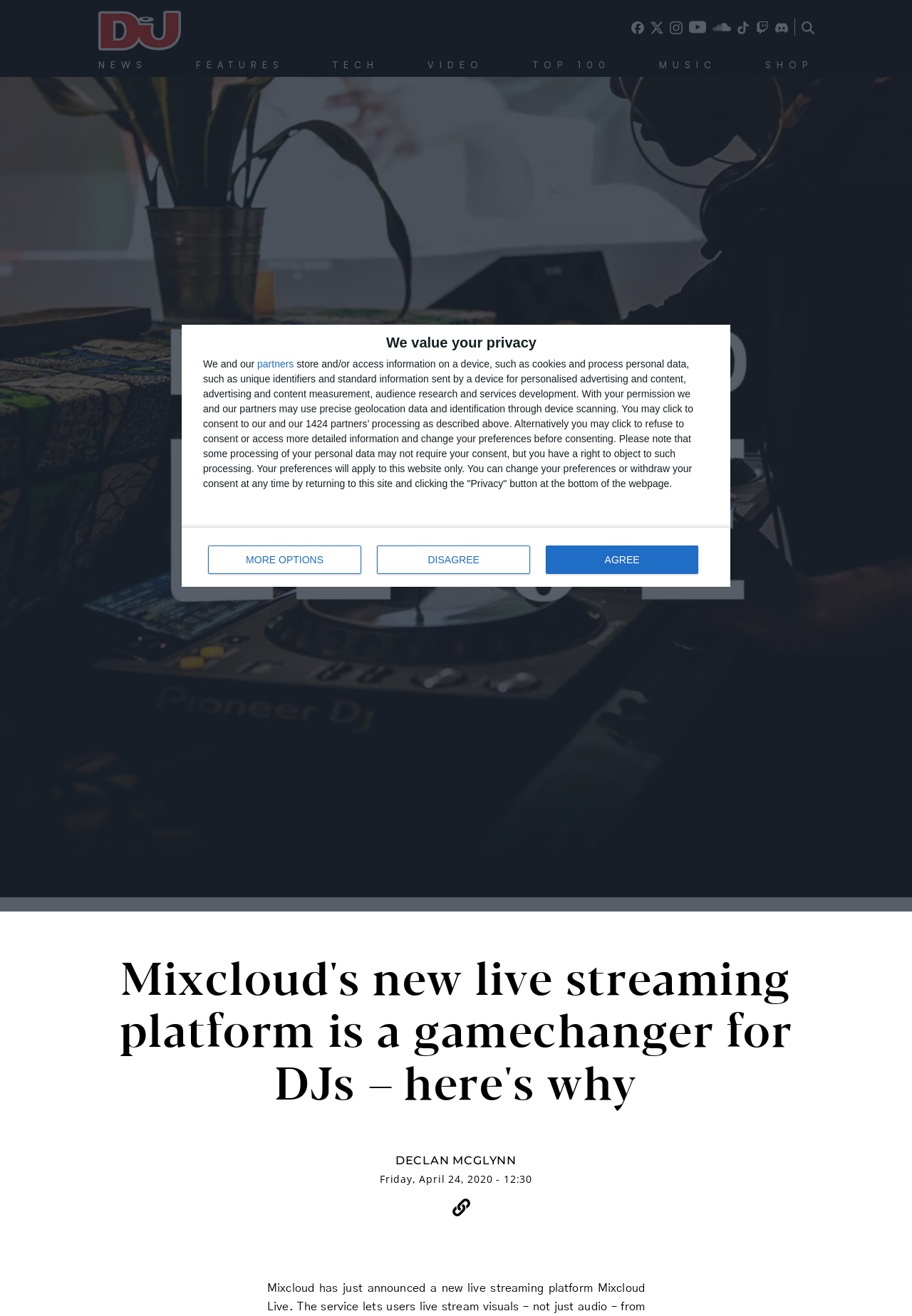What is the name of the website?
Please provide a detailed and comprehensive answer to the question.

I determined the answer by looking at the link 'DJMag.com' at the top of the webpage, which suggests that the website is DJ Mag.